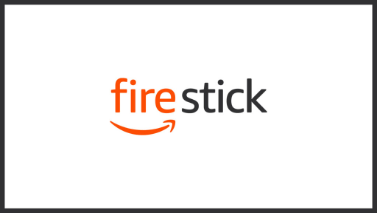Convey a detailed narrative of what is depicted in the image.

The image features the Amazon Fire Stick logo, prominently displaying the word "fire" in bright orange followed by "stick" in a bold, neutral color. This design symbolizes the device's role as a key player in the streaming landscape, allowing users to access a wide range of entertainment options. Known for its compatibility with numerous IPTV services, the Fire Stick has become a favorite among cord-cutters who seek an easy-to-use solution for streaming live television and on-demand content. The minimalist aesthetic of the logo reflects the device's user-friendly interface and modern appeal, making it a recognizable brand in home entertainment technology.